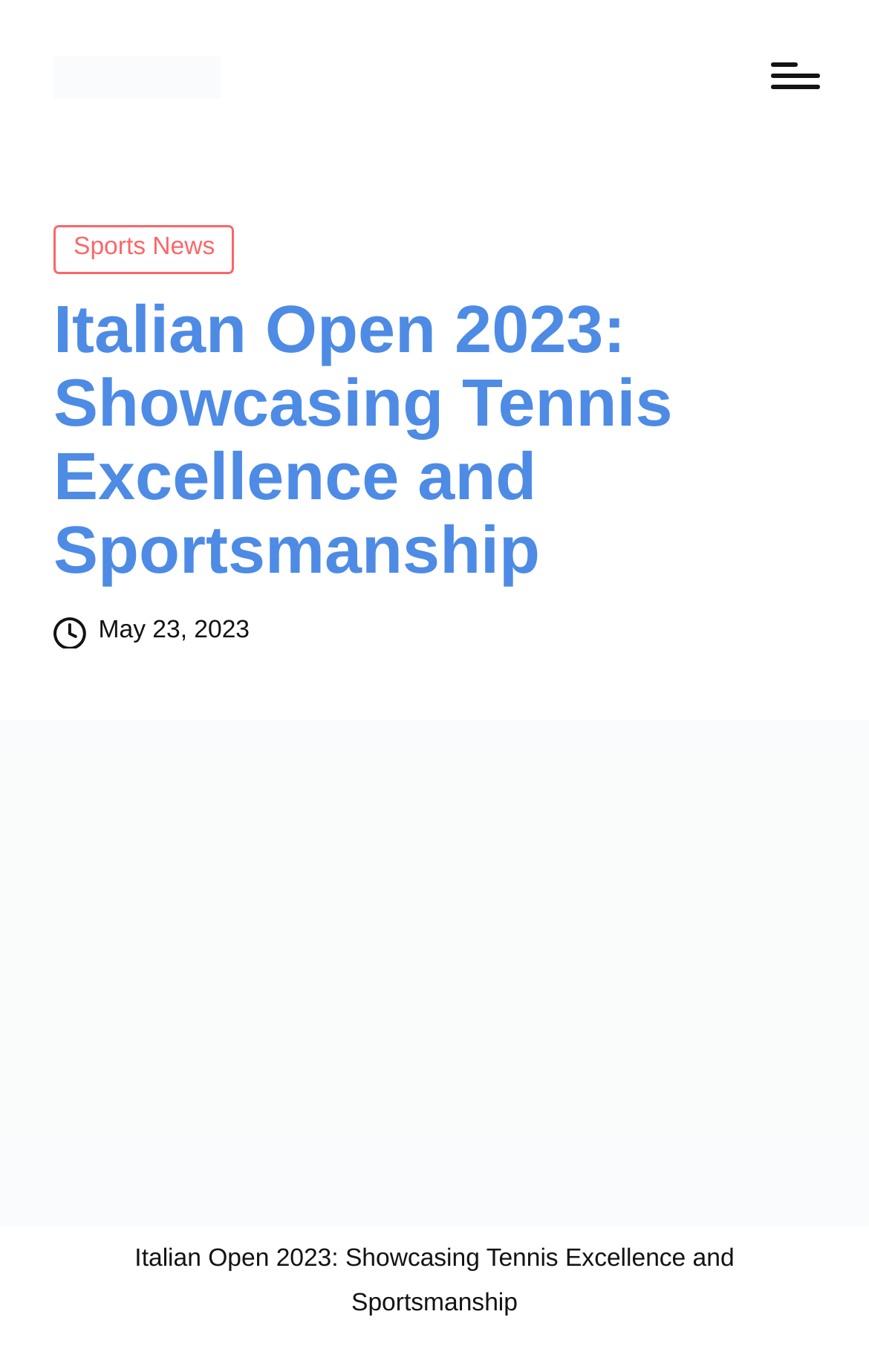Please answer the following question using a single word or phrase: 
What is the purpose of the button at the top right?

Menu